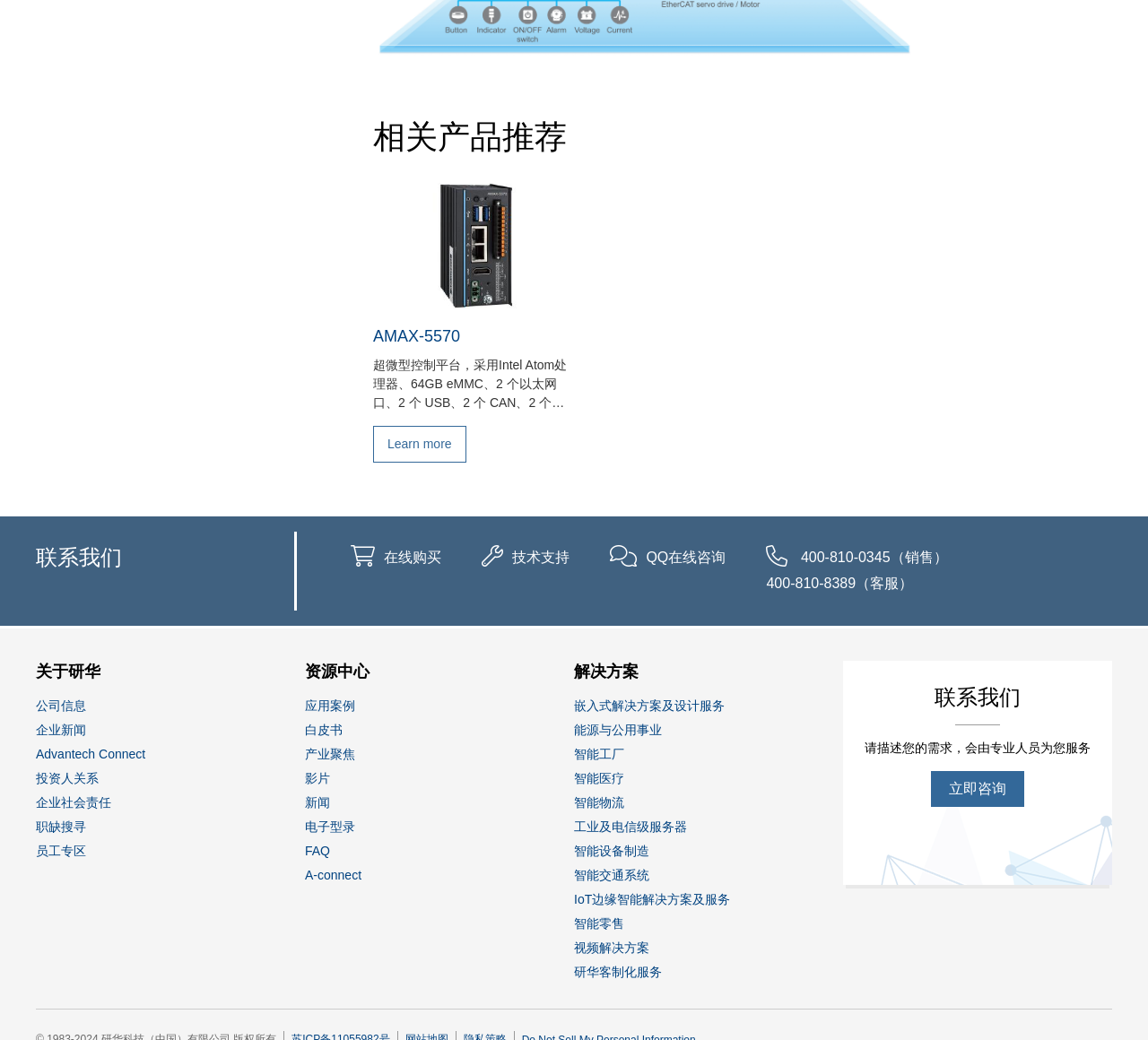Indicate the bounding box coordinates of the element that needs to be clicked to satisfy the following instruction: "Explore industrial solutions". The coordinates should be four float numbers between 0 and 1, i.e., [left, top, right, bottom].

[0.5, 0.67, 0.631, 0.693]